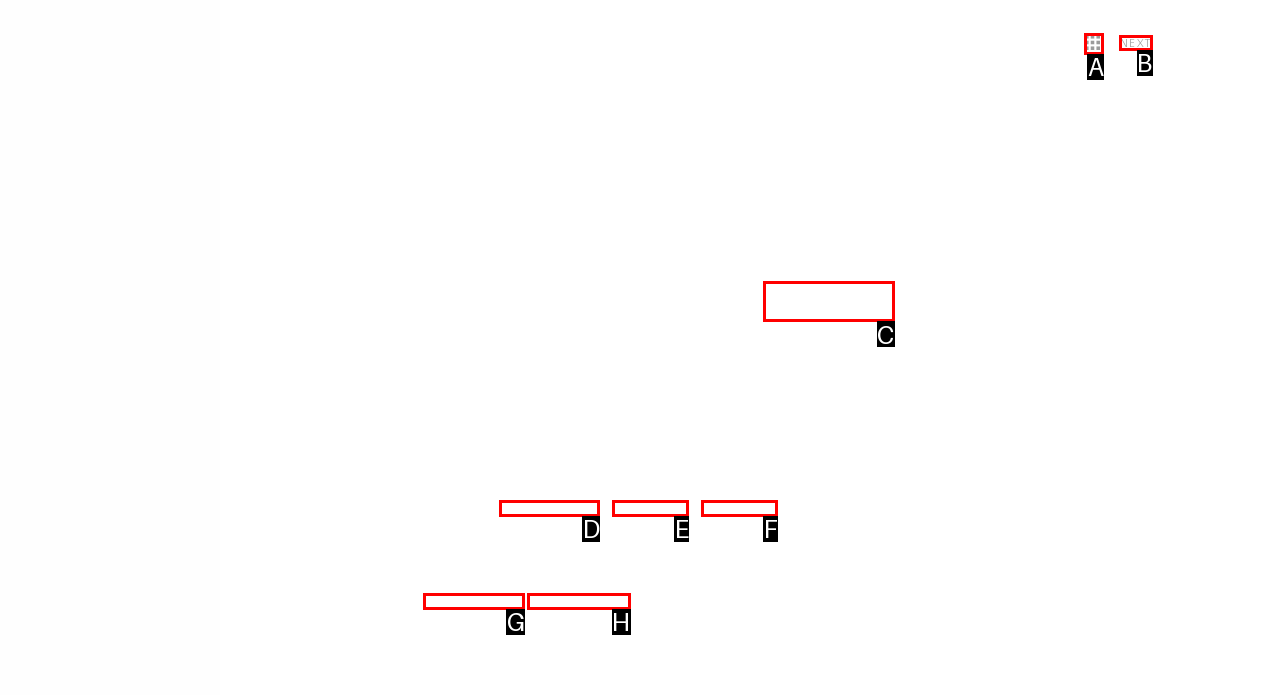Pick the option that should be clicked to perform the following task: Visit the linkedin page
Answer with the letter of the selected option from the available choices.

G